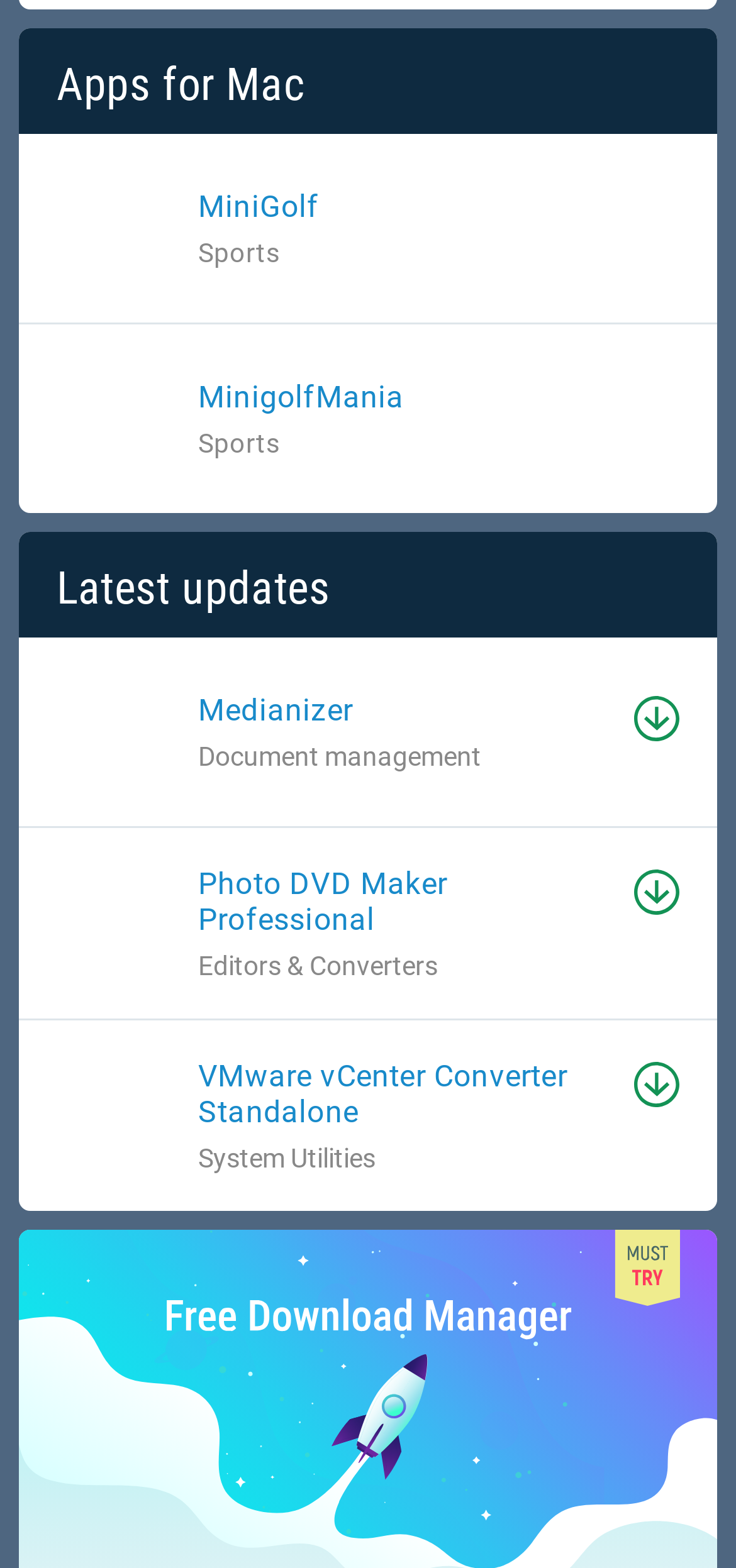How many download links are available on this webpage?
From the details in the image, provide a complete and detailed answer to the question.

There are three download links available on this webpage, one for each of the apps Medianizer, Photo DVD Maker Professional, and VMware vCenter Converter Standalone.